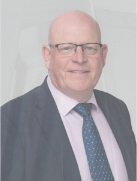Respond with a single word or short phrase to the following question: 
What is the CFO's role in the company?

Financial oversight